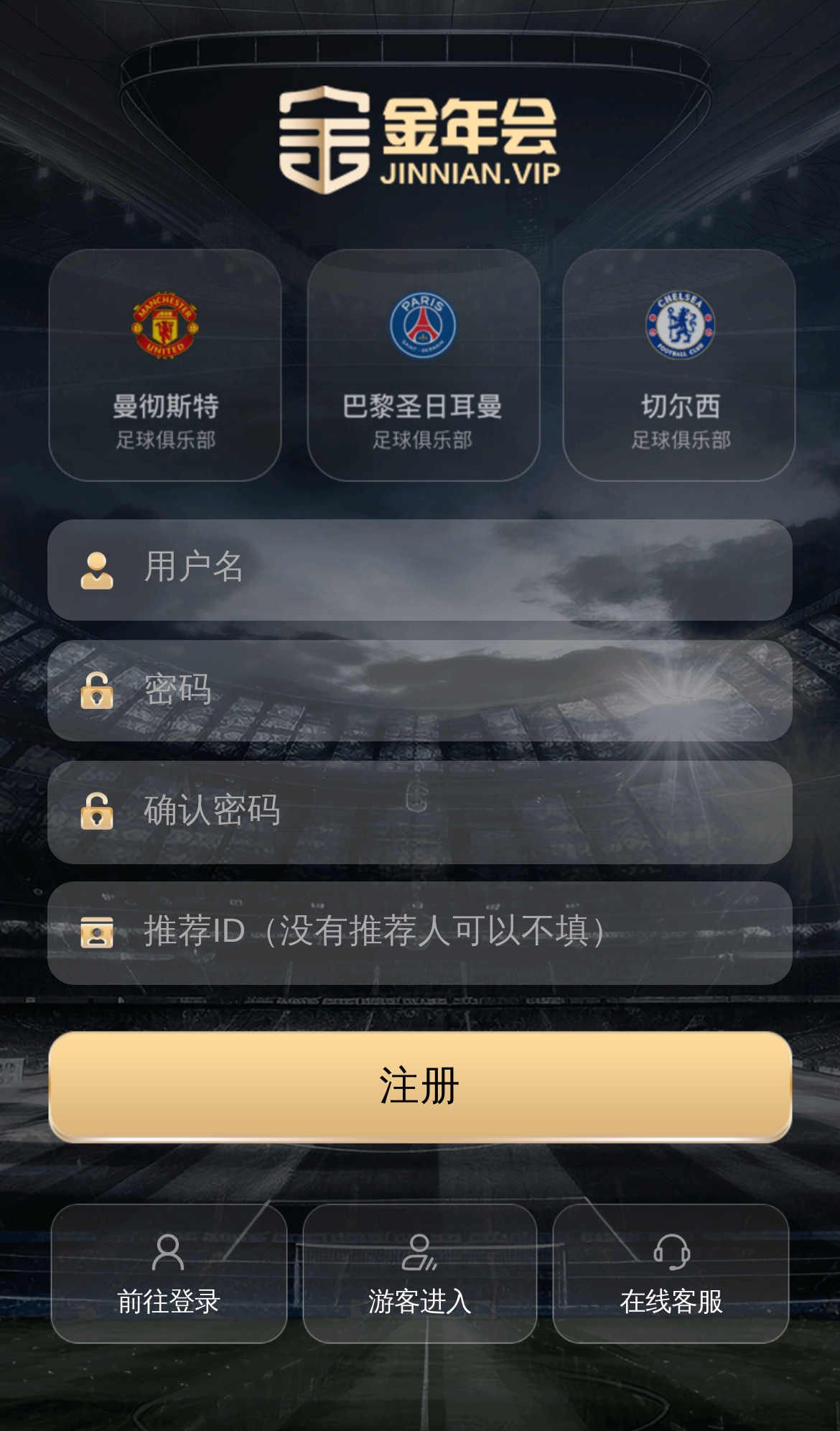Offer a detailed account of what is visible on the webpage.

This webpage appears to be a registration page for a service or platform called "金年会-金字招牌" (Golden Year Association - Golden Character Billboard). The page has a prominent title at the top, which is also the title of the webpage.

Below the title, there are four textboxes arranged vertically, each with a label: "用户名" (Username), "密码" (Password), "确认密码" (Confirm Password), and "推荐ID（没有推荐人可以不填）" (Referral ID, optional). These textboxes are positioned near the top-left corner of the page, taking up about half of the page's width.

To the right of the textboxes, there is a "注册" (Register) button, which is prominently displayed and takes up a significant amount of space.

At the bottom of the page, there are three links arranged horizontally: "前往登录" (Go to Login), "游客进入" (Guest Entry), and "在线客服" (Online Customer Service). These links are positioned near the bottom-right corner of the page.

Overall, the page has a simple and straightforward layout, with a clear focus on the registration process.